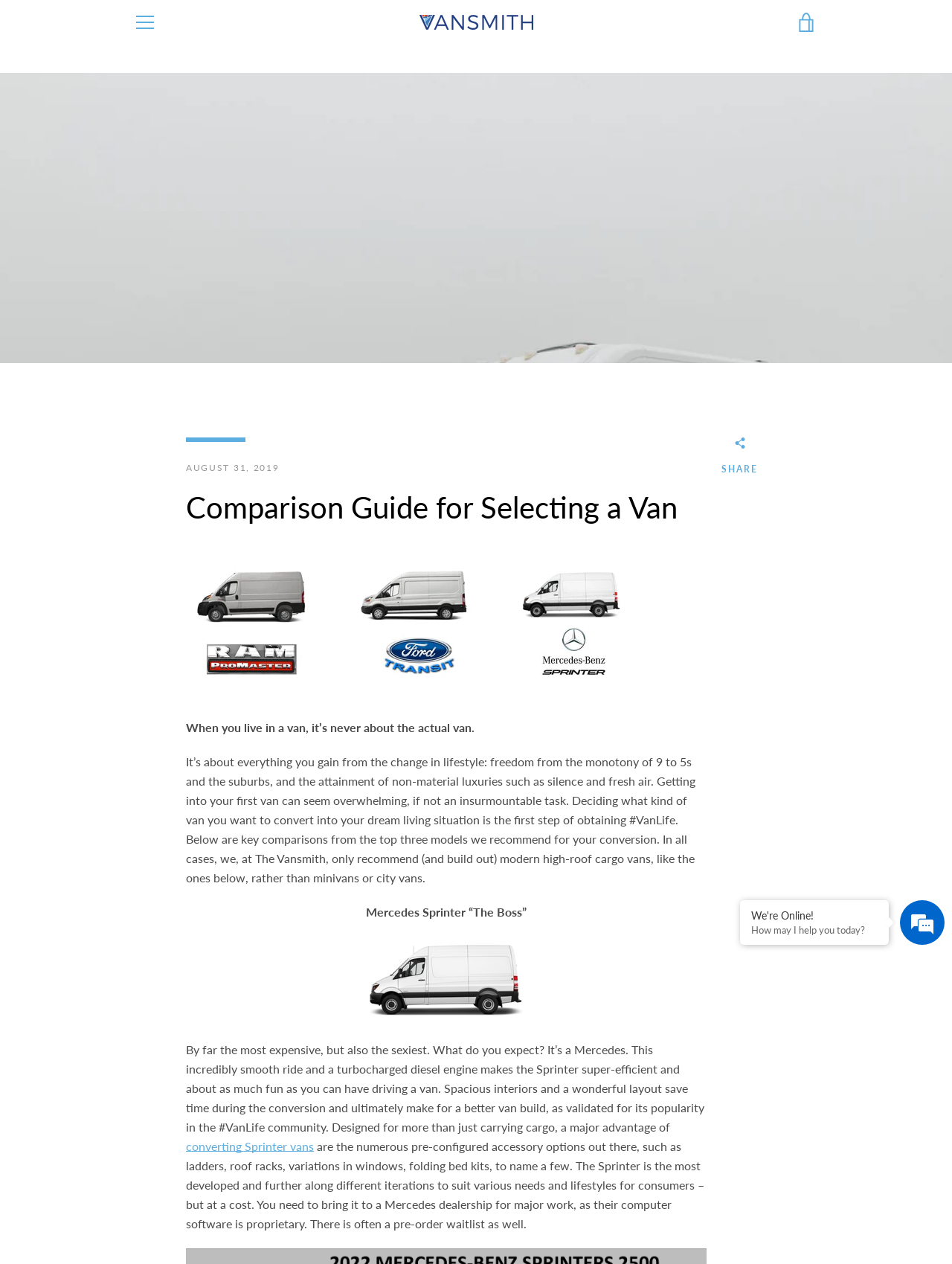Describe the entire webpage, focusing on both content and design.

The webpage is a comparison guide for selecting a van, specifically focused on the lifestyle change that comes with living in a van. At the top left corner, there is a "Skip to content" link, followed by a "MENU" button. On the top right corner, there is a link to "The Vansmith" with an accompanying image. Next to it, a "VIEW CART" link is located.

Below these top navigation elements, a header section displays the title "Comparison Guide for Selecting a Van" and the date "AUGUST 31, 2019". The main content area begins with a paragraph that introduces the idea of living in a van, highlighting the freedom and non-material luxuries that come with it. This is followed by a brief overview of the guide, which compares three top van models recommended for conversion.

The first van model, the Mercedes Sprinter, is described as the most expensive but also the most desirable. Its smooth ride, turbocharged diesel engine, and spacious interior make it an attractive option. The text also mentions the numerous pre-configured accessory options available for the Sprinter, but notes that it requires proprietary software and may have a pre-order waitlist.

On the right side of the page, a "SHARE" button is located, allowing users to share the content on social media. At the bottom right corner, there is a section with a "We're Online!" message and a paragraph asking "How may I help you today?"